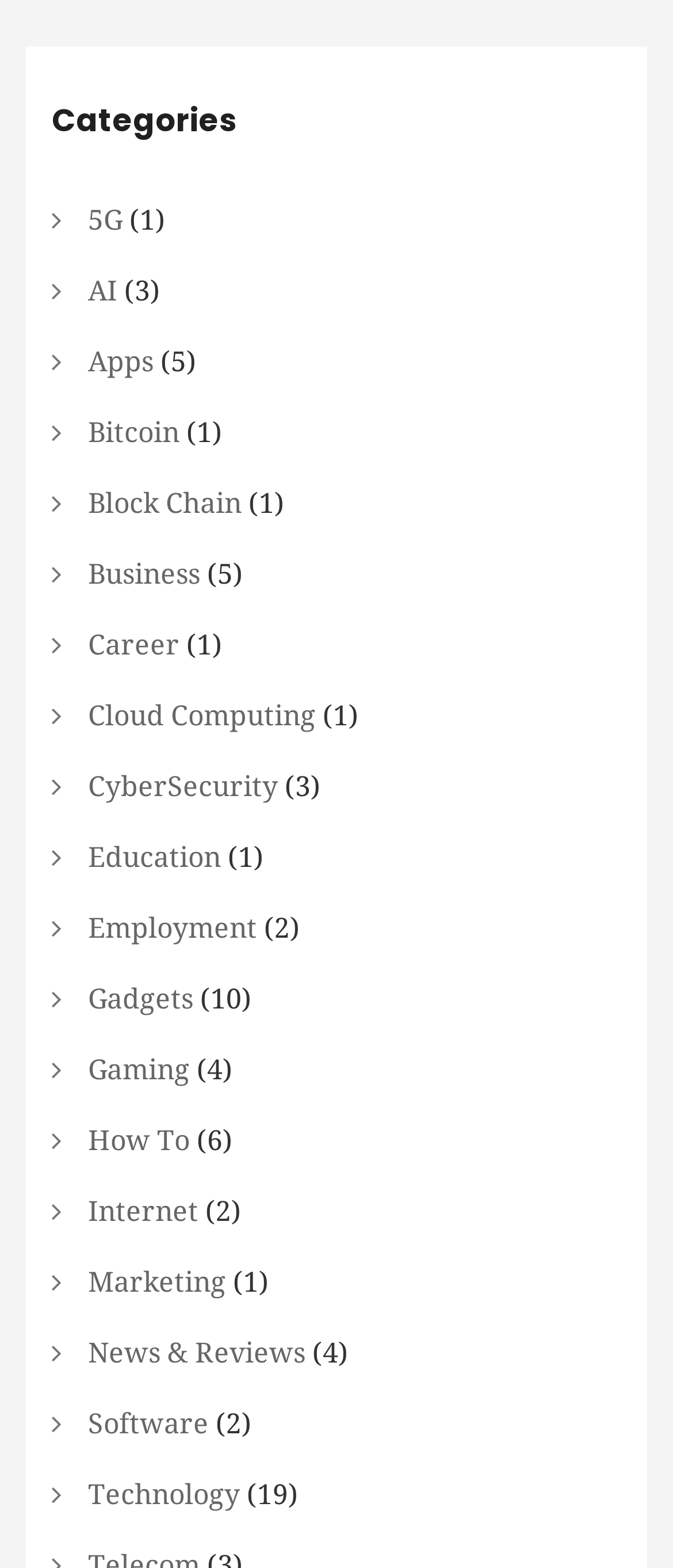How many articles are in the 'Gadgets' category?
Look at the image and provide a detailed response to the question.

I determined the number of articles in the 'Gadgets' category by looking at the StaticText element with the text '(10)' that is associated with the link element 'Gadgets'.